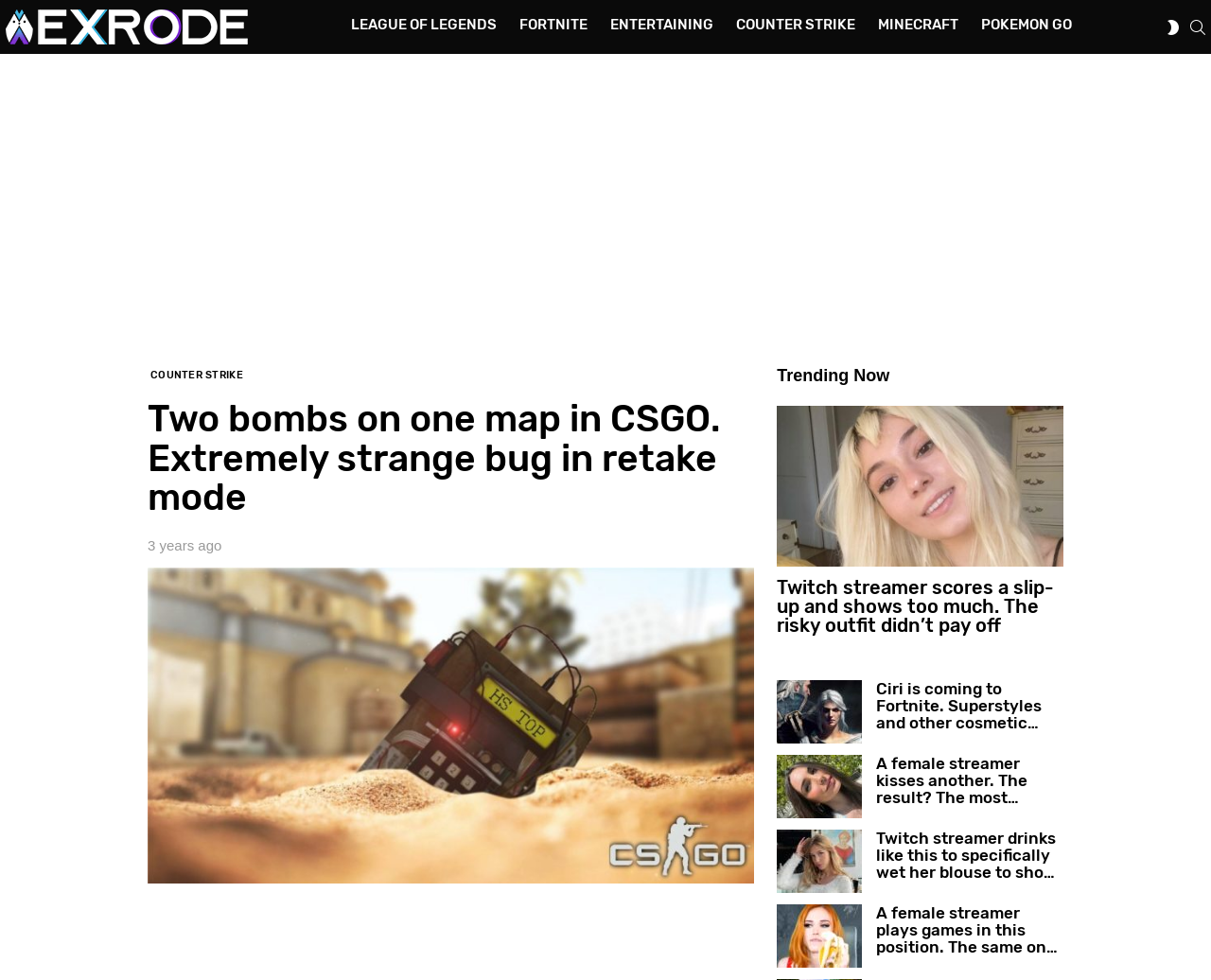Identify the first-level heading on the webpage and generate its text content.

Two bombs on one map in CSGO. Extremely strange bug in retake mode